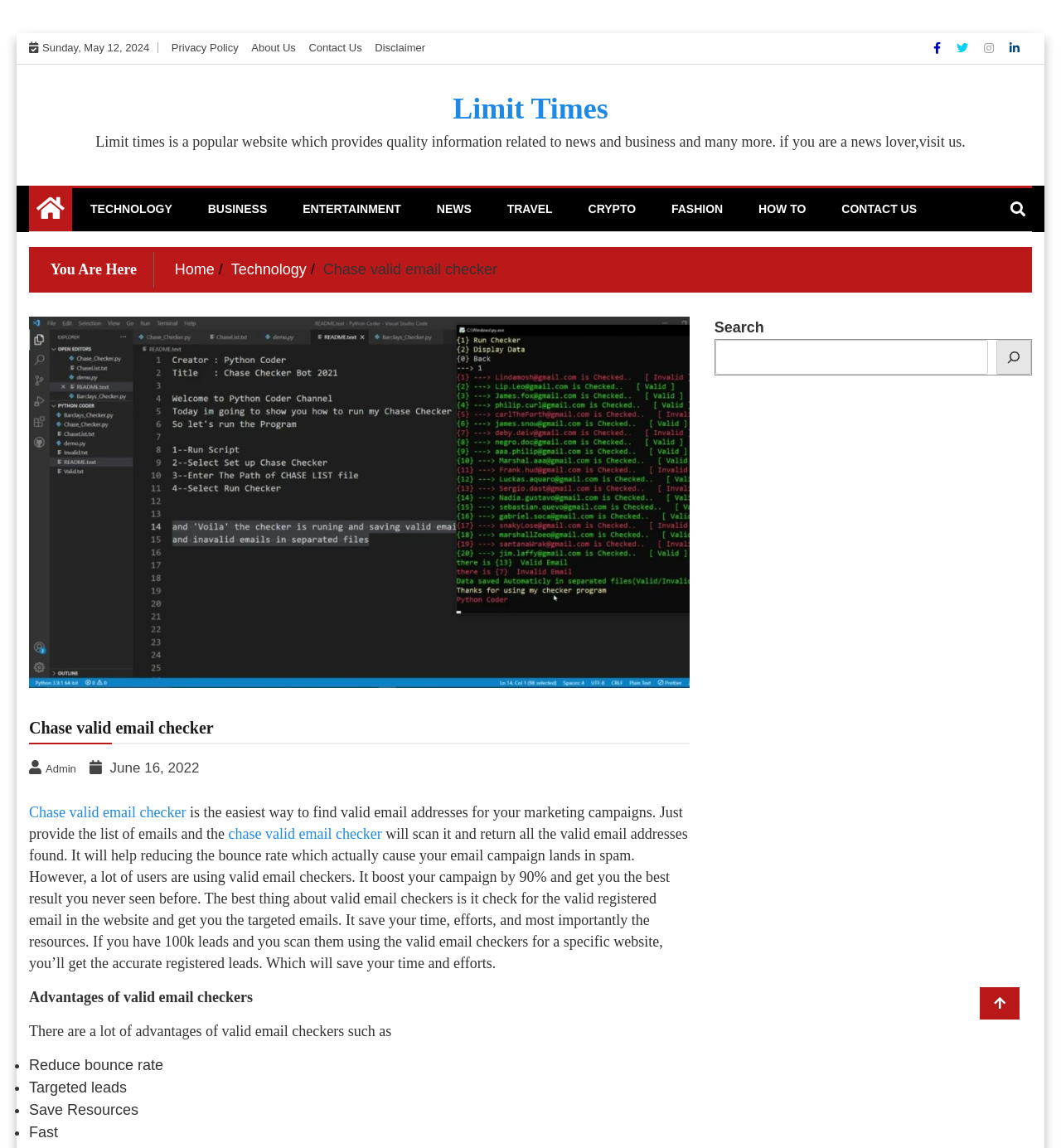What is the purpose of the Chase valid email checker?
Refer to the image and give a detailed response to the question.

The Chase valid email checker is a tool that helps users find valid email addresses for their marketing campaigns. It takes a list of emails as input and returns all the valid email addresses found, which can help reduce bounce rates and improve the effectiveness of email campaigns.